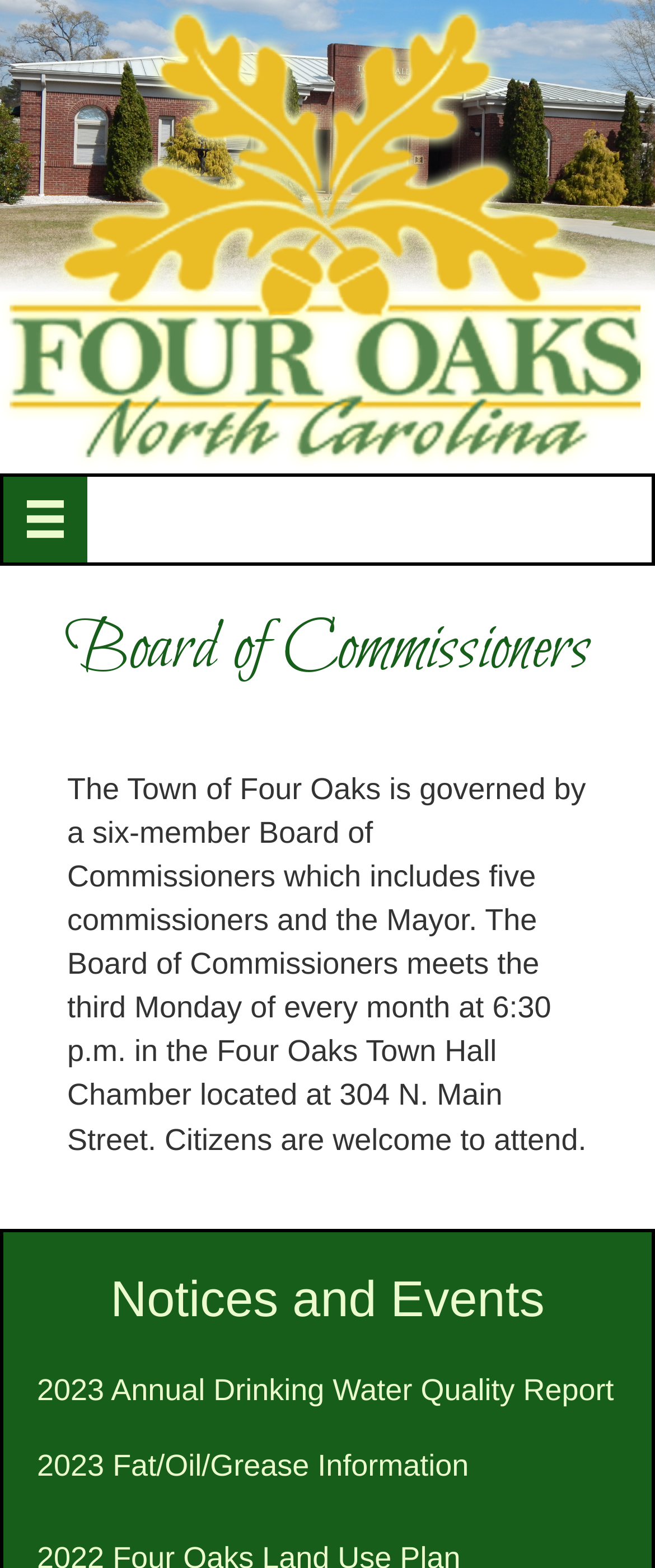Locate the bounding box of the UI element defined by this description: "2023 Fat/Oil/Grease Information". The coordinates should be given as four float numbers between 0 and 1, formatted as [left, top, right, bottom].

[0.056, 0.924, 0.716, 0.945]